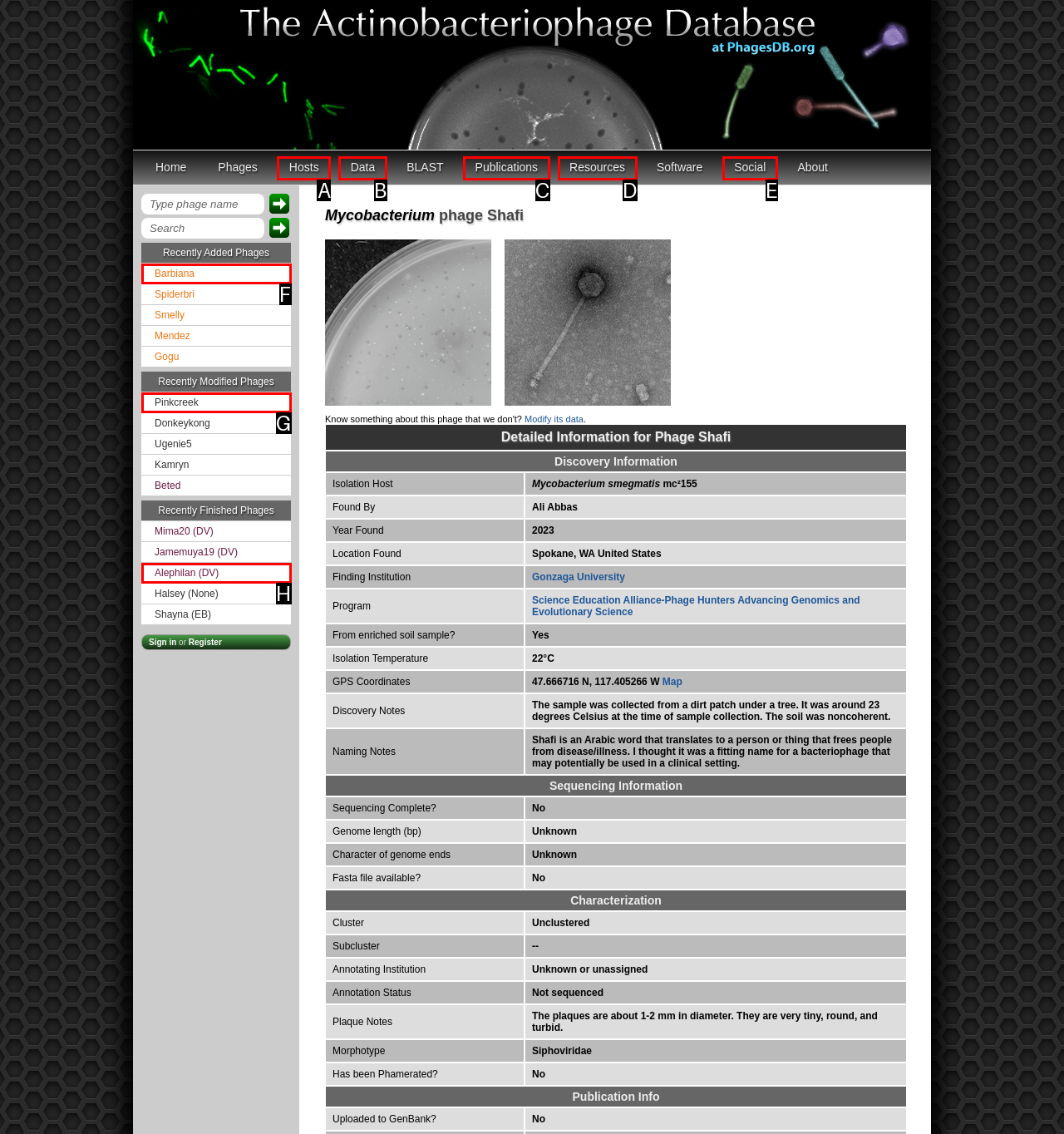Identify the letter that best matches this UI element description: Social
Answer with the letter from the given options.

E